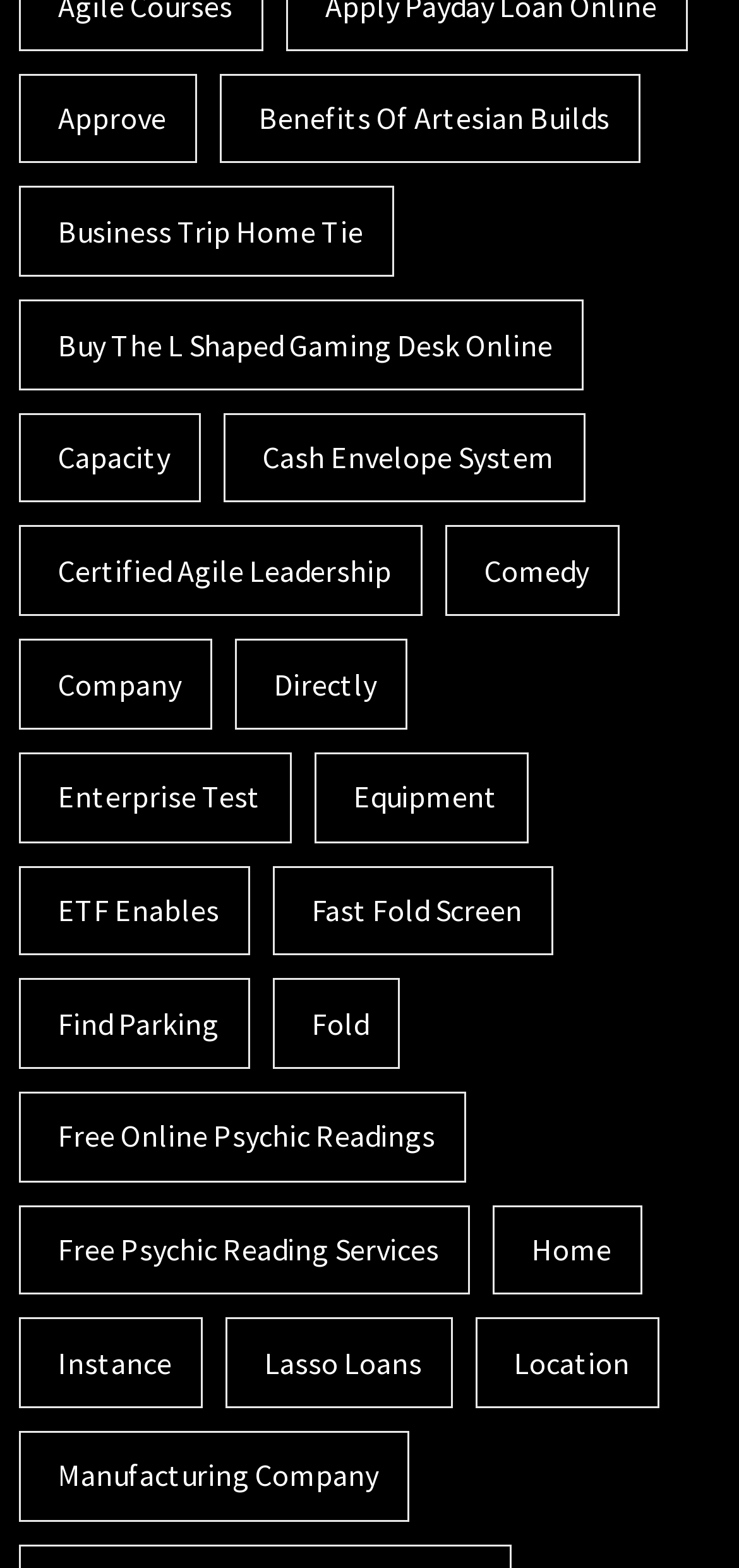Find the bounding box coordinates for the UI element whose description is: "ETF enables". The coordinates should be four float numbers between 0 and 1, in the format [left, top, right, bottom].

[0.026, 0.552, 0.338, 0.609]